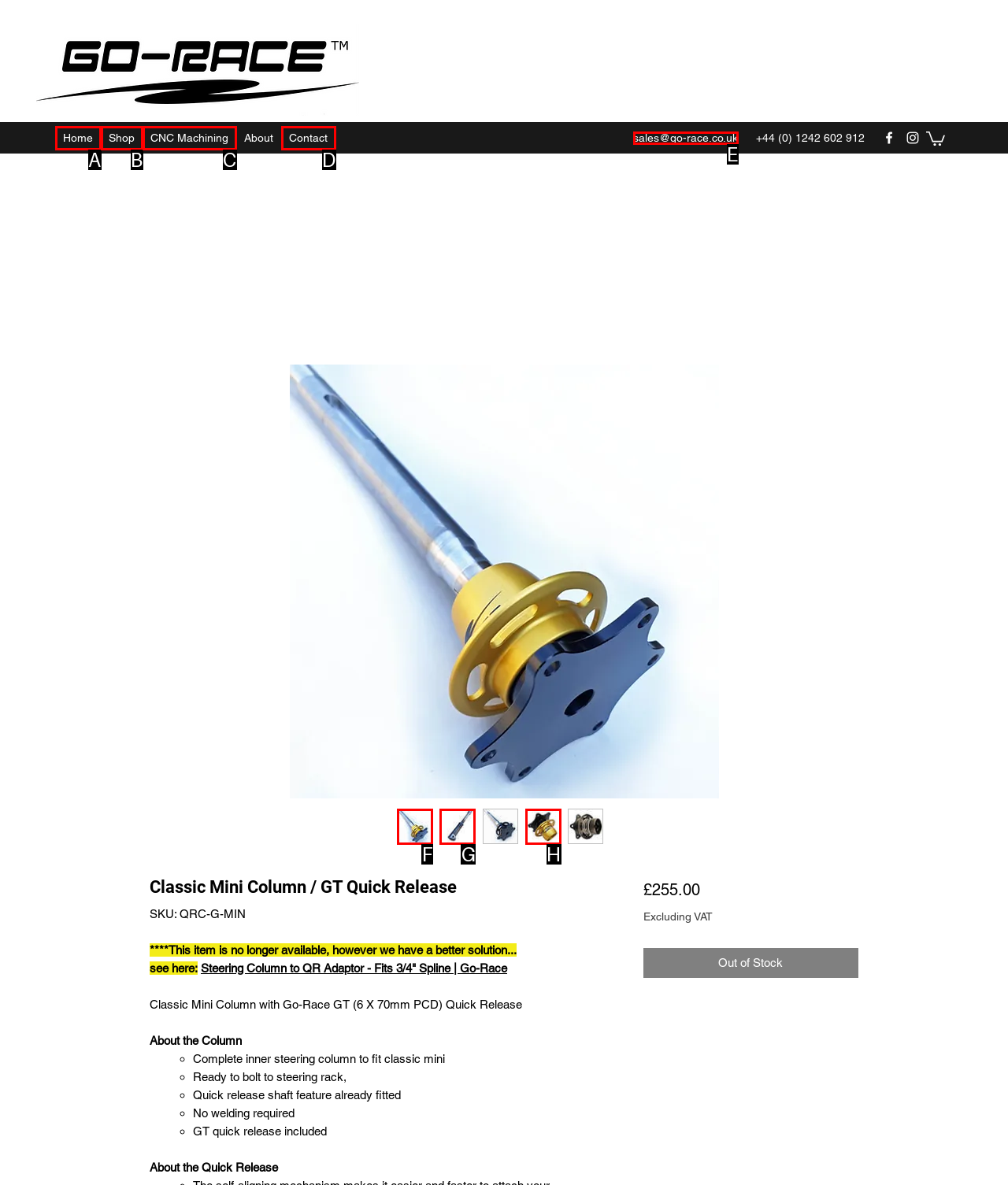Identify the option that best fits this description: Portfolio
Answer with the appropriate letter directly.

None